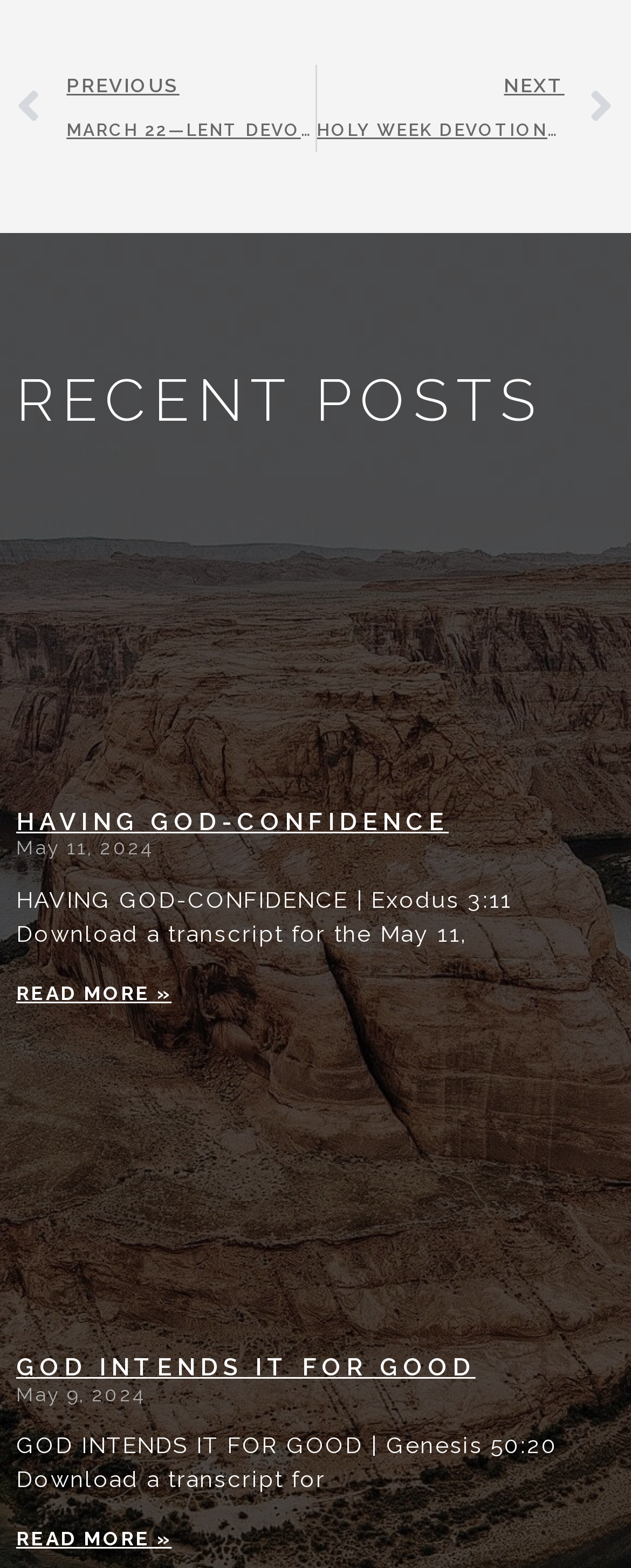What is the title of the first article?
Provide an in-depth and detailed answer to the question.

I looked at the first article element with ID 180 and found a heading element with ID 402, which contains the text 'HAVING GOD-CONFIDENCE'.